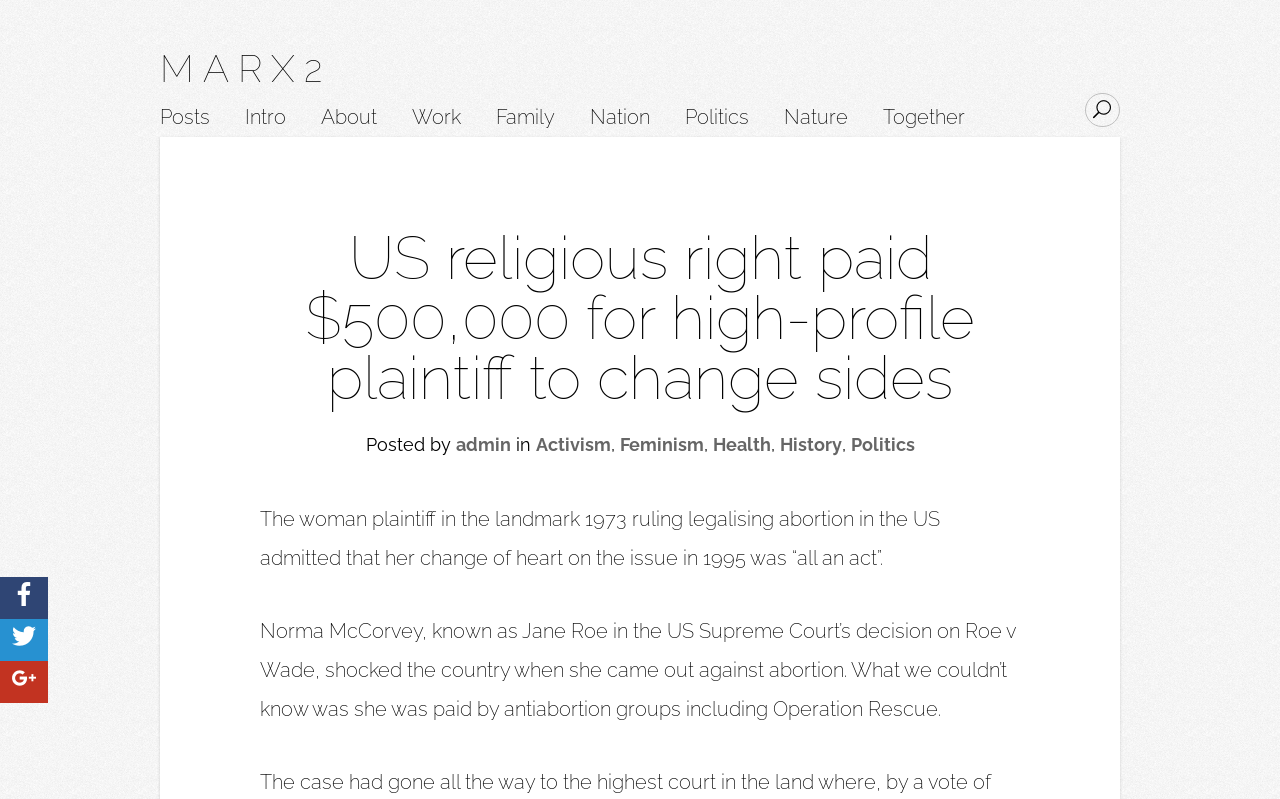What is the purpose of the search box? Analyze the screenshot and reply with just one word or a short phrase.

To search the website